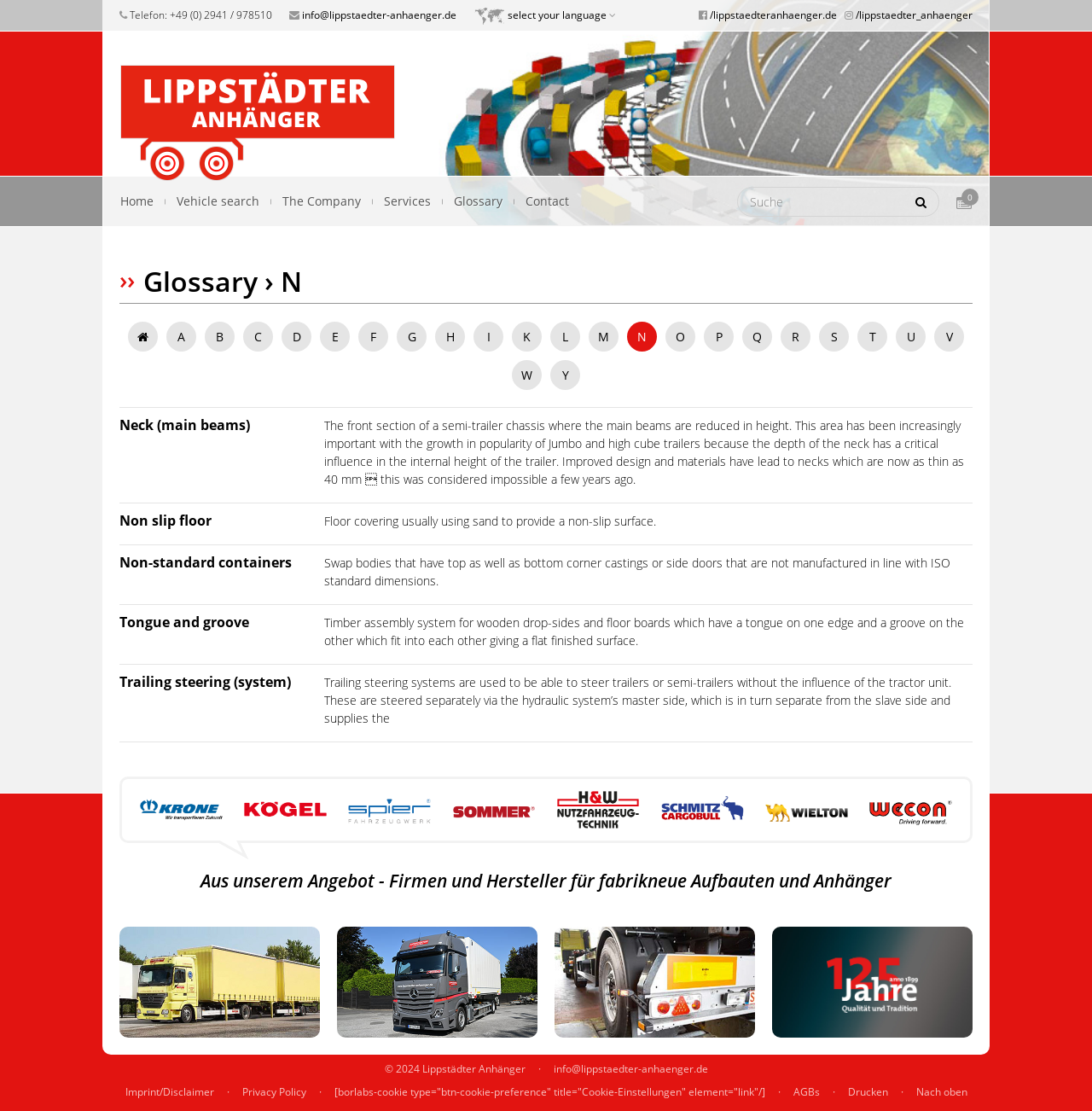Indicate the bounding box coordinates of the clickable region to achieve the following instruction: "Contact us."

[0.481, 0.173, 0.521, 0.189]